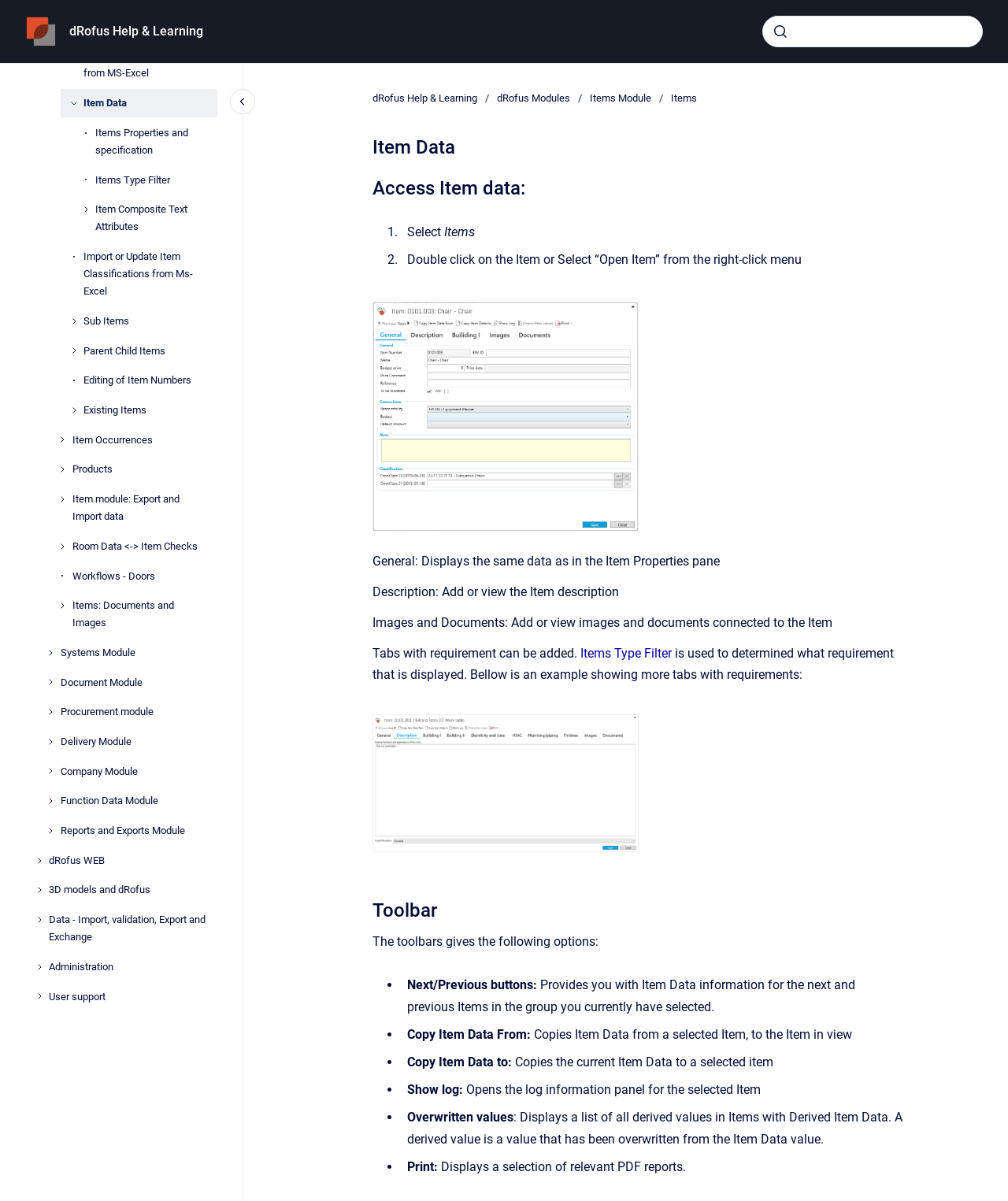Give a full account of the webpage's elements and their arrangement.

The webpage is primarily focused on item data management, with a navigation menu on the left side and a main content area on the right. The navigation menu is divided into several sections, including "Main", "Systems Module", "Document Module", "Procurement module", and others. Each section has a list of links and buttons that can be expanded to reveal more options.

At the top of the page, there are three links: "Go to homepage", "dRofus Help & Learning", and a search bar with a submit button. The search bar is located at the top right corner of the page.

The main content area is divided into several sections. The first section has a heading "Item Data" and a subheading "Copy to clipboard Access Item data:". Below this, there is a list with two items: "Select Items" and "Double click on the Item or Select “Open Item” from the right-click menu". 

The next section has a figure with an image and a button to open the image in full screen. Below this, there are three paragraphs of text describing the general features of the item data page, including displaying data, adding or viewing descriptions, and adding or viewing images and documents.

Overall, the webpage appears to be a documentation or tutorial page for a software application, providing information and guidance on how to use the item data management features.